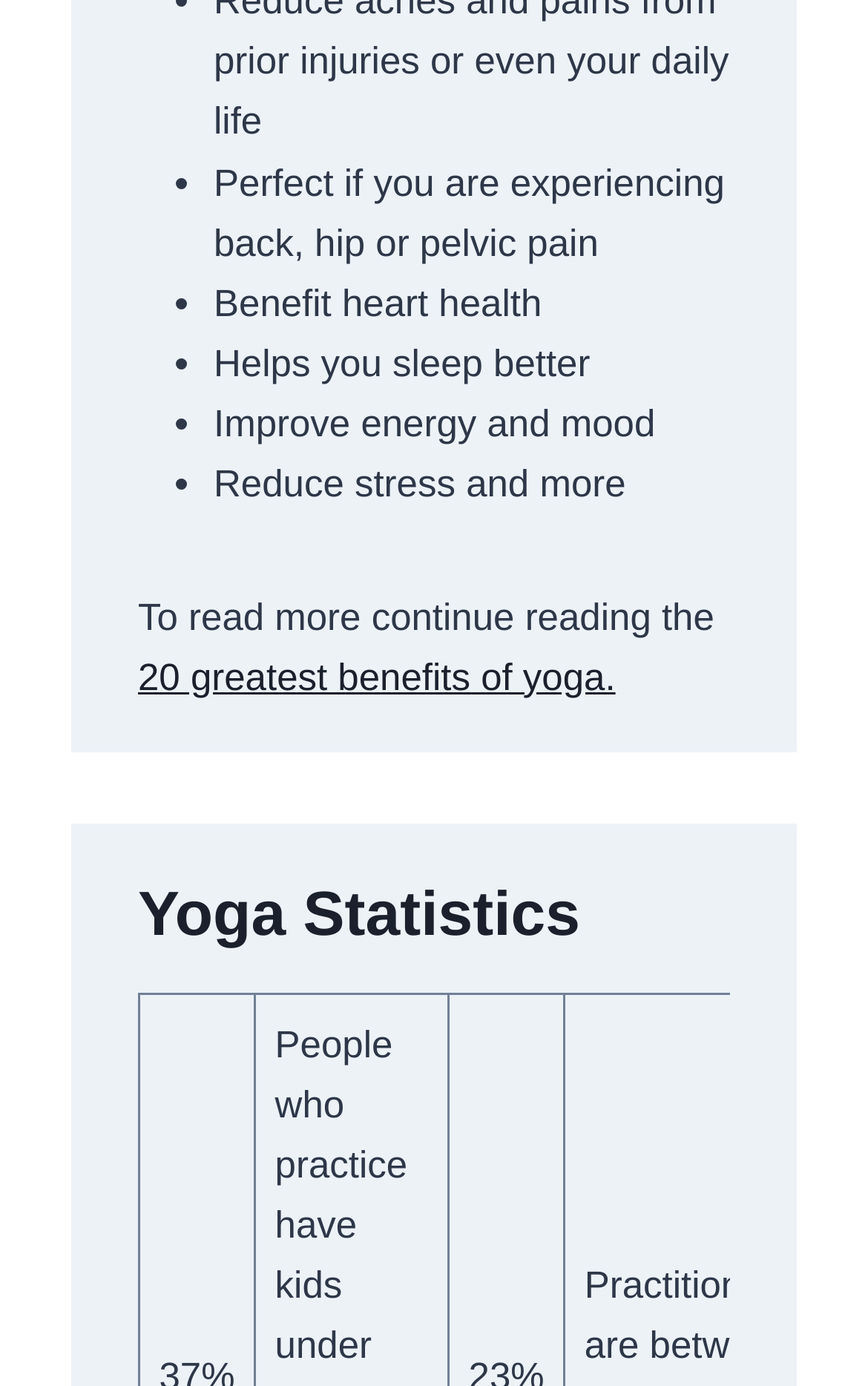What is the topic of the eleventh tip? Analyze the screenshot and reply with just one word or a short phrase.

The world of Yoga props and which one you need